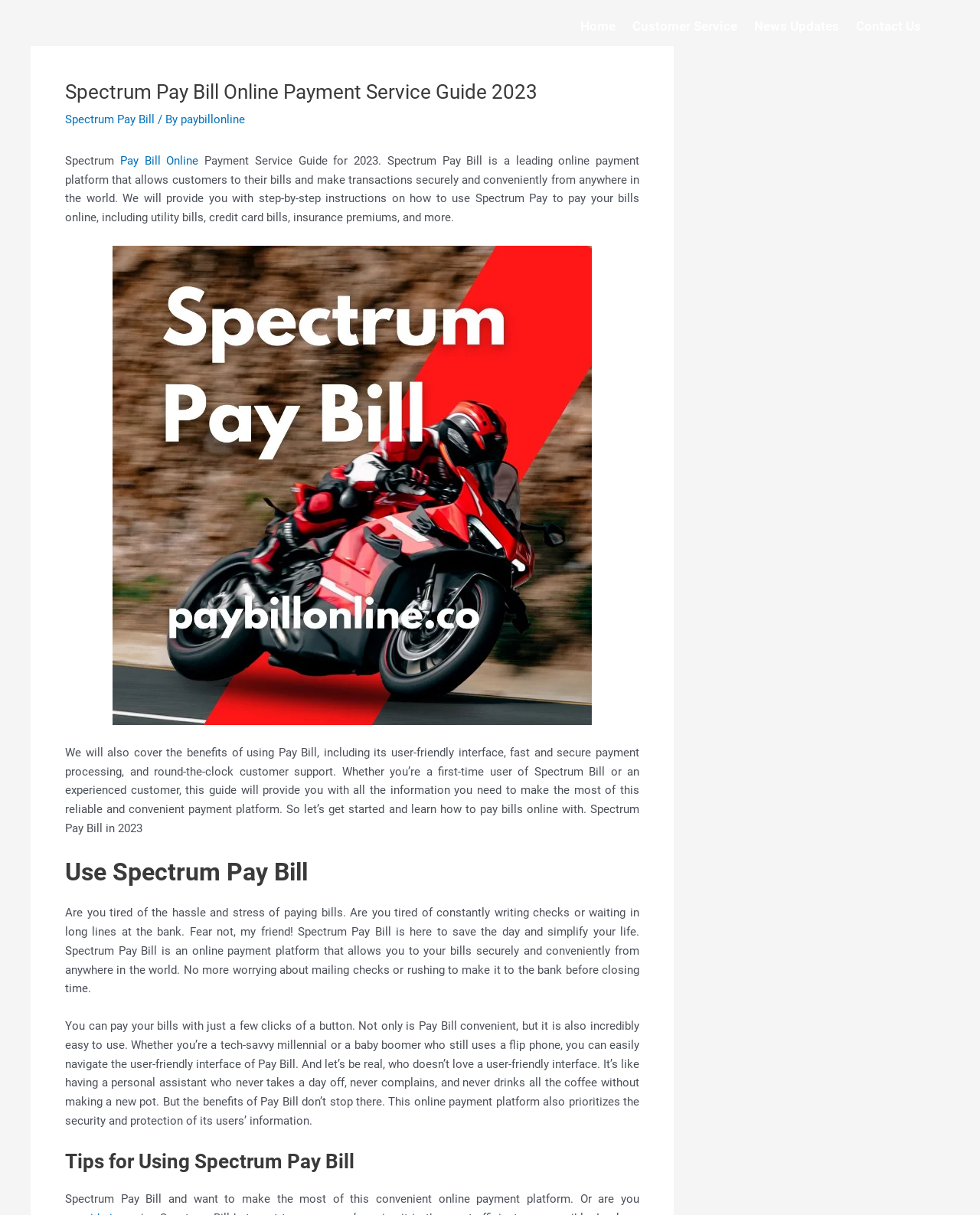Given the webpage screenshot and the description, determine the bounding box coordinates (top-left x, top-left y, bottom-right x, bottom-right y) that define the location of the UI element matching this description: Customer Service

[0.641, 0.0, 0.766, 0.043]